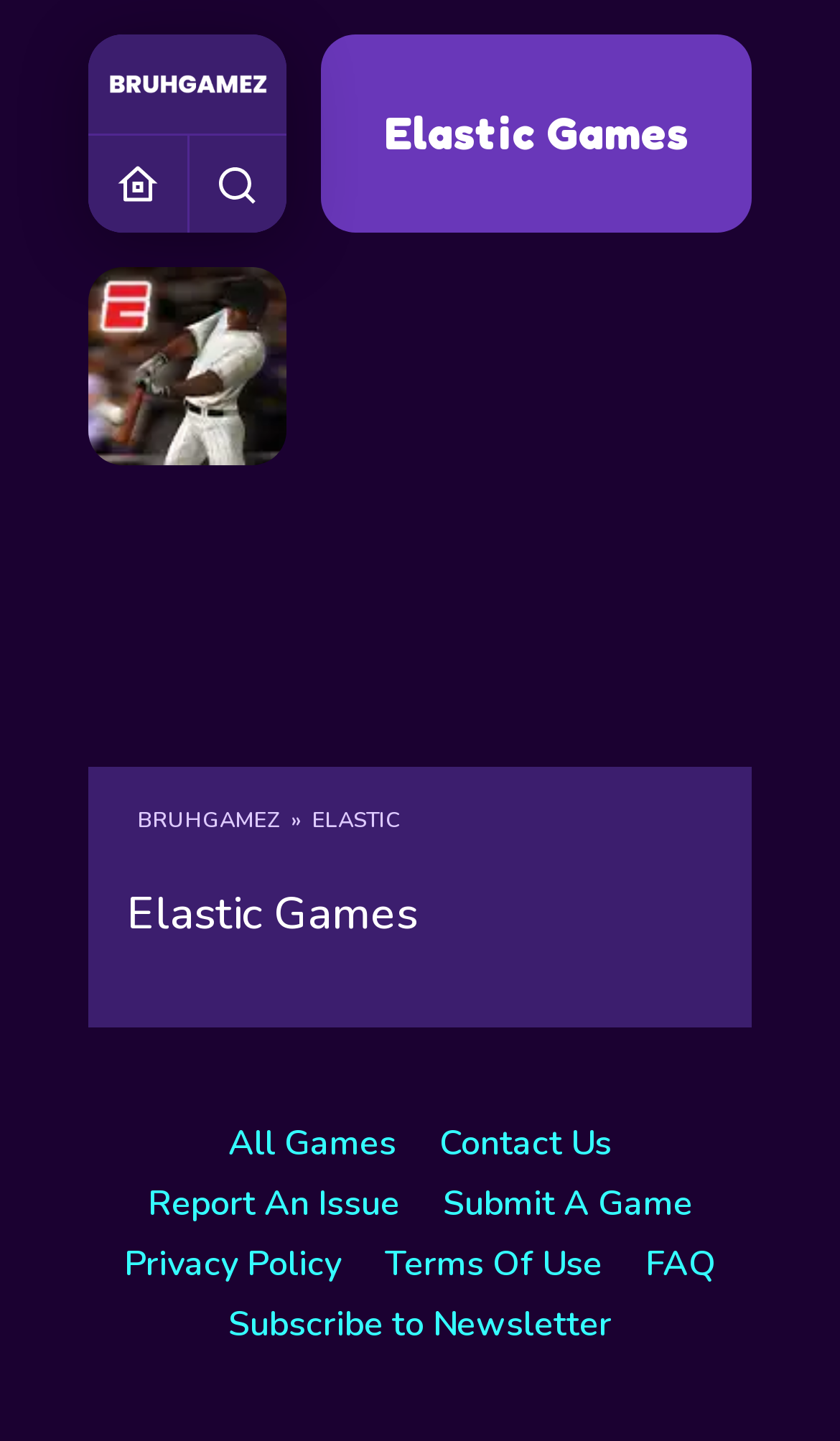Please identify the bounding box coordinates of the area I need to click to accomplish the following instruction: "Subscribe to Newsletter".

[0.272, 0.902, 0.728, 0.938]